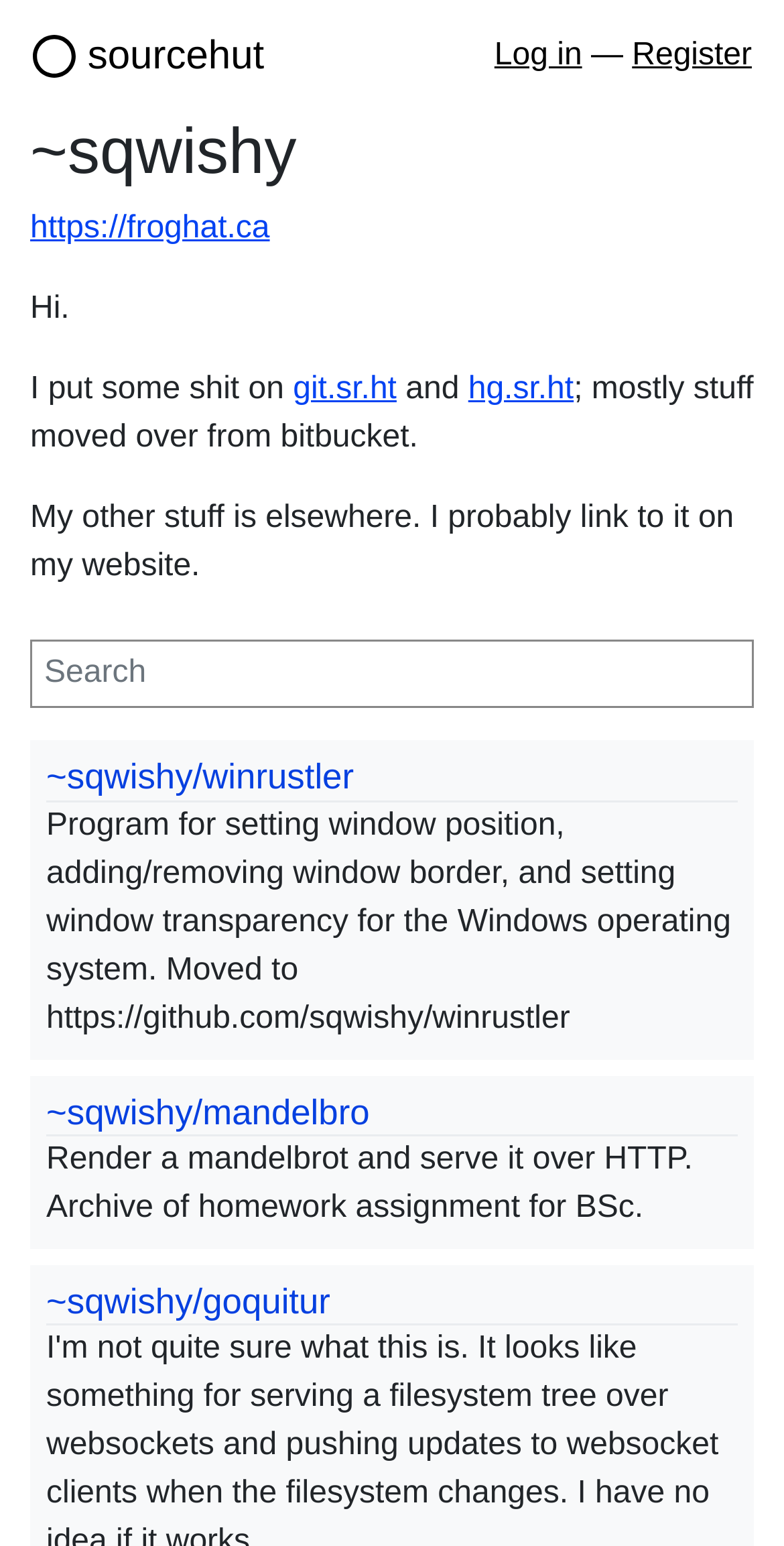Find the bounding box coordinates of the element I should click to carry out the following instruction: "search".

[0.038, 0.414, 0.962, 0.458]